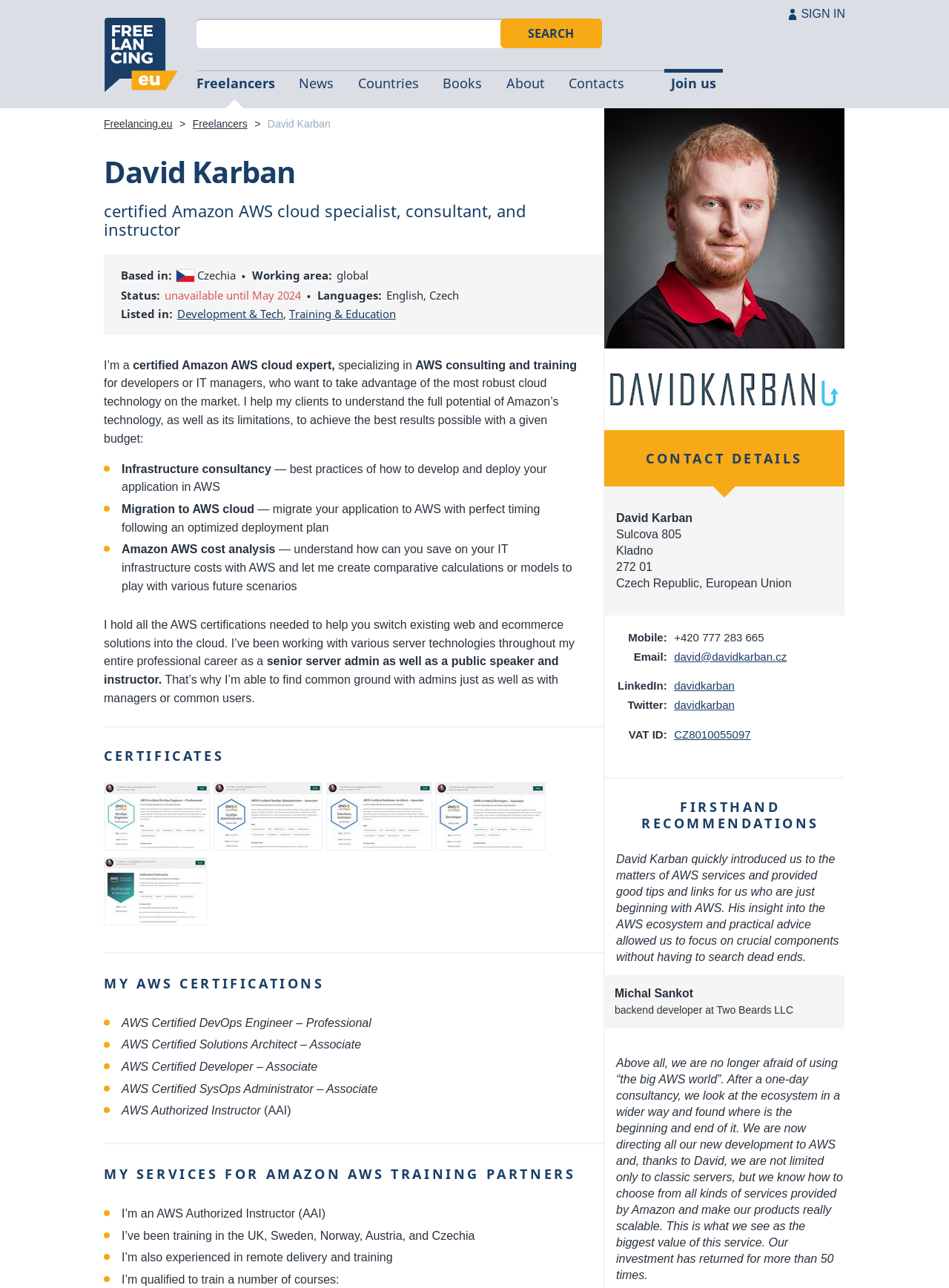Determine the bounding box coordinates for the clickable element to execute this instruction: "sign in". Provide the coordinates as four float numbers between 0 and 1, i.e., [left, top, right, bottom].

[0.832, 0.005, 0.891, 0.017]